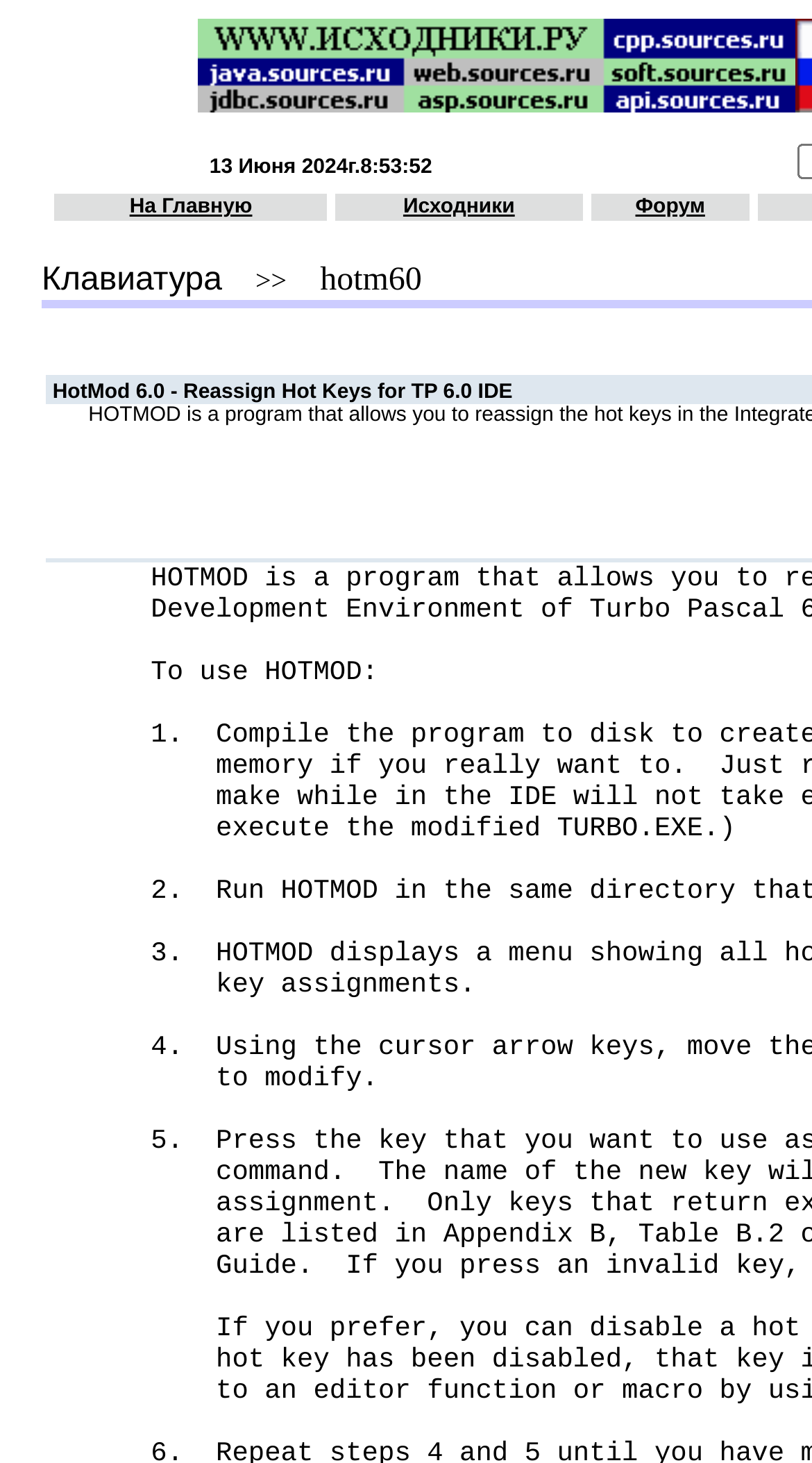Craft a detailed narrative of the webpage's structure and content.

The webpage is about HOTMOD, a program that allows users to reassign hot keys in the Integrated Development Environment of Turbo Pascal 6.0. 

At the top-left corner, there is a small image. Next to it, there is a table cell containing a link with the text "Информационный сервер для программистов: Исходники со всего света." (which translates to "Information server for programmers: Sources from all over the world"). This link is accompanied by another image. 

Below this table cell, there are three more table cells aligned horizontally, each containing a link: "13 Июня 2024г.8:53:52" (a date and time), "На Главную" (which means "To the Main Page"), and "Исходники" (which means "Sources"). The "На Главную" and "Исходники" links are positioned to the right of the date and time link. Further to the right, there is another link, "Форум" (which means "Forum").

Below these links, there are several static text elements, including some non-breaking spaces, and a link to "Клавиатура" (which means "Keyboard"). To the right of this link, there is a static text element with the text ">>", followed by another static text element with the text "hotm60". 

Within the "hotm60" text element, there are two small images positioned vertically, one above the other.